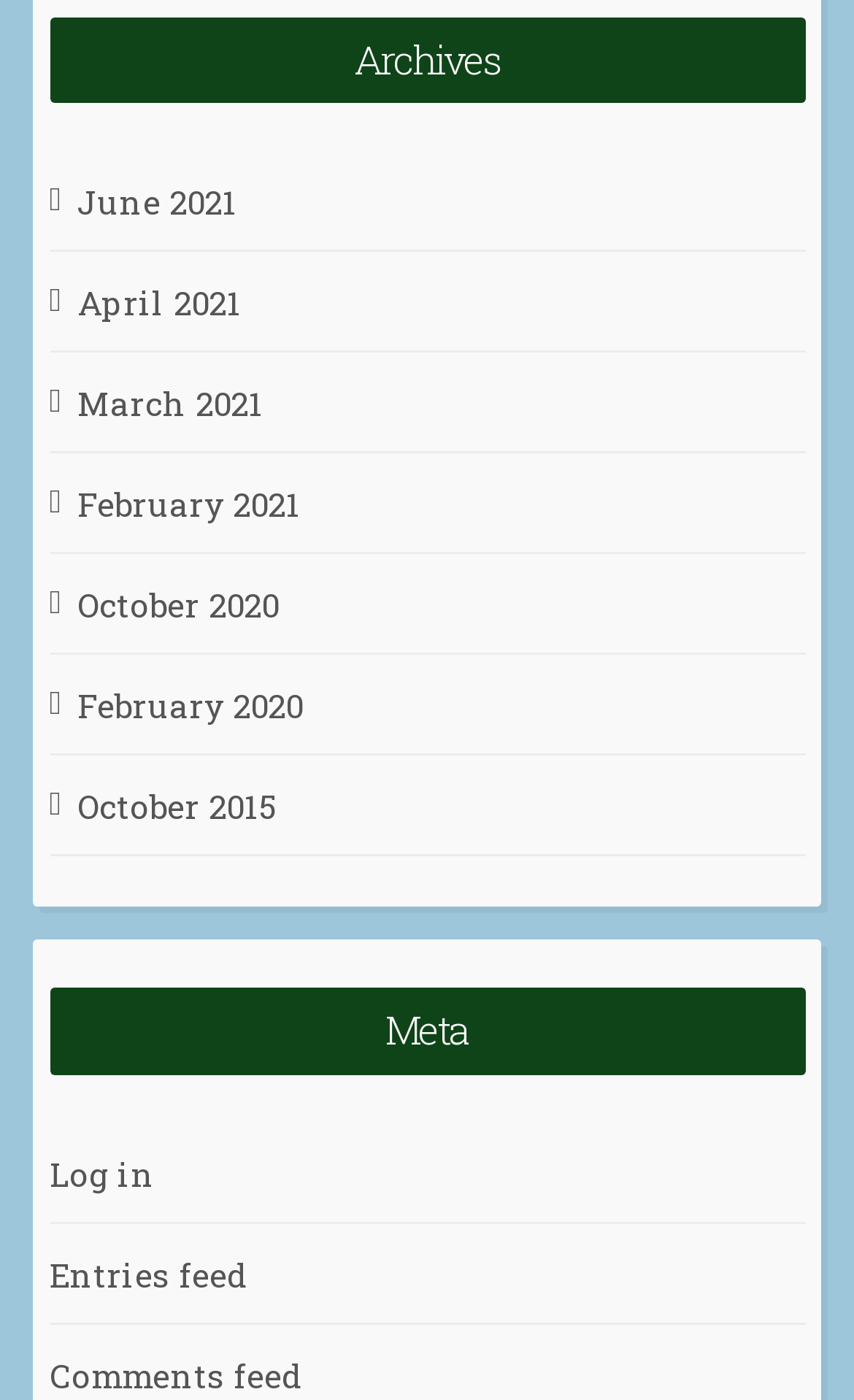How many links are there in the archives section?
Look at the image and respond with a one-word or short phrase answer.

7